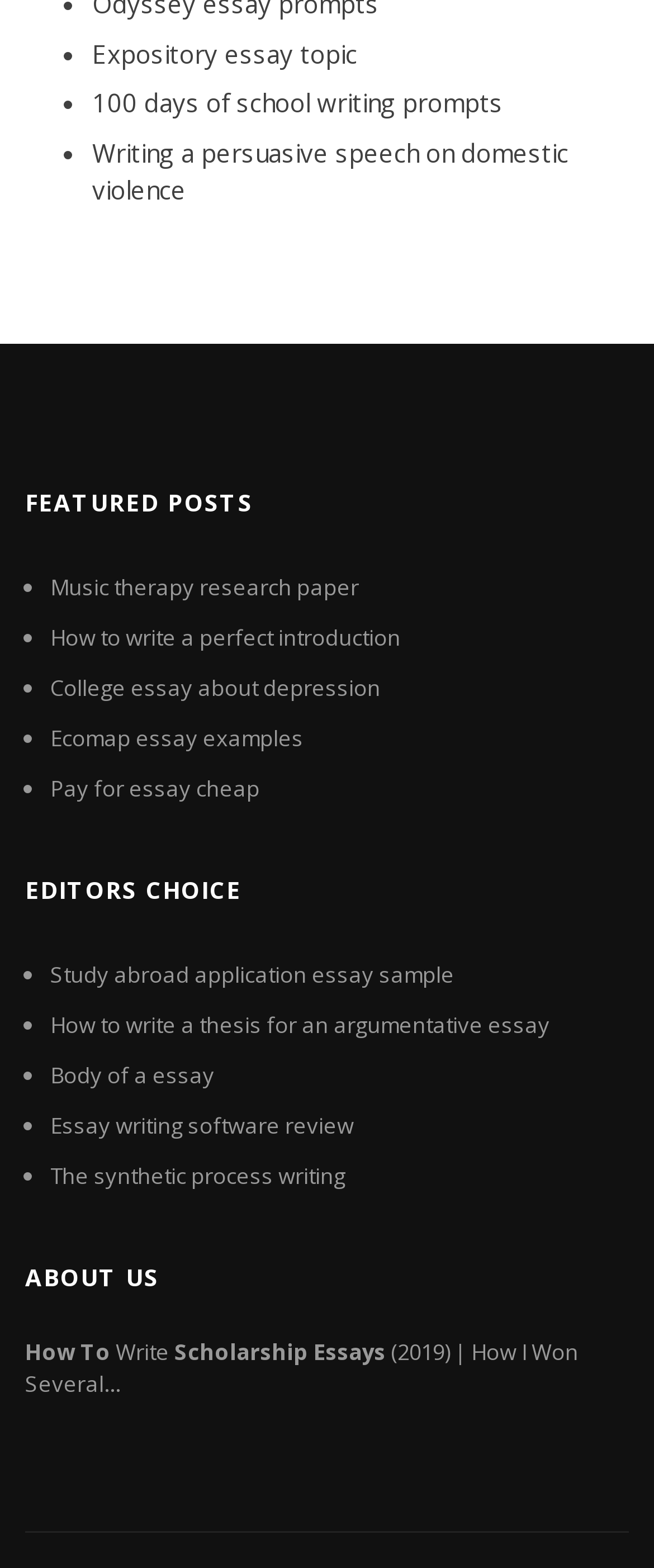What is the topic of the first editor's choice?
Give a single word or phrase as your answer by examining the image.

Study abroad application essay sample